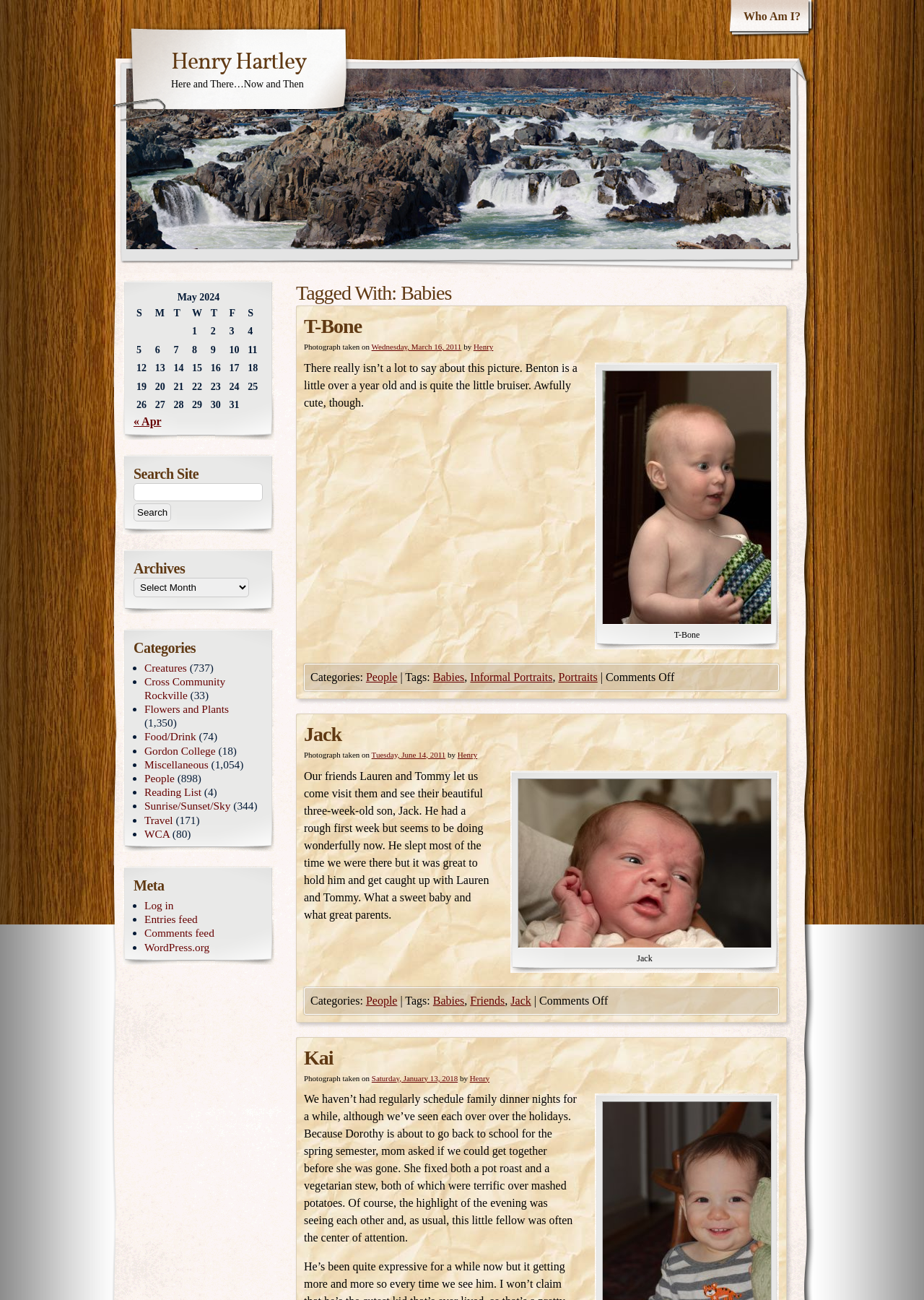What is the date of the post about Jack?
Using the visual information, respond with a single word or phrase.

Tuesday, June 14, 2011